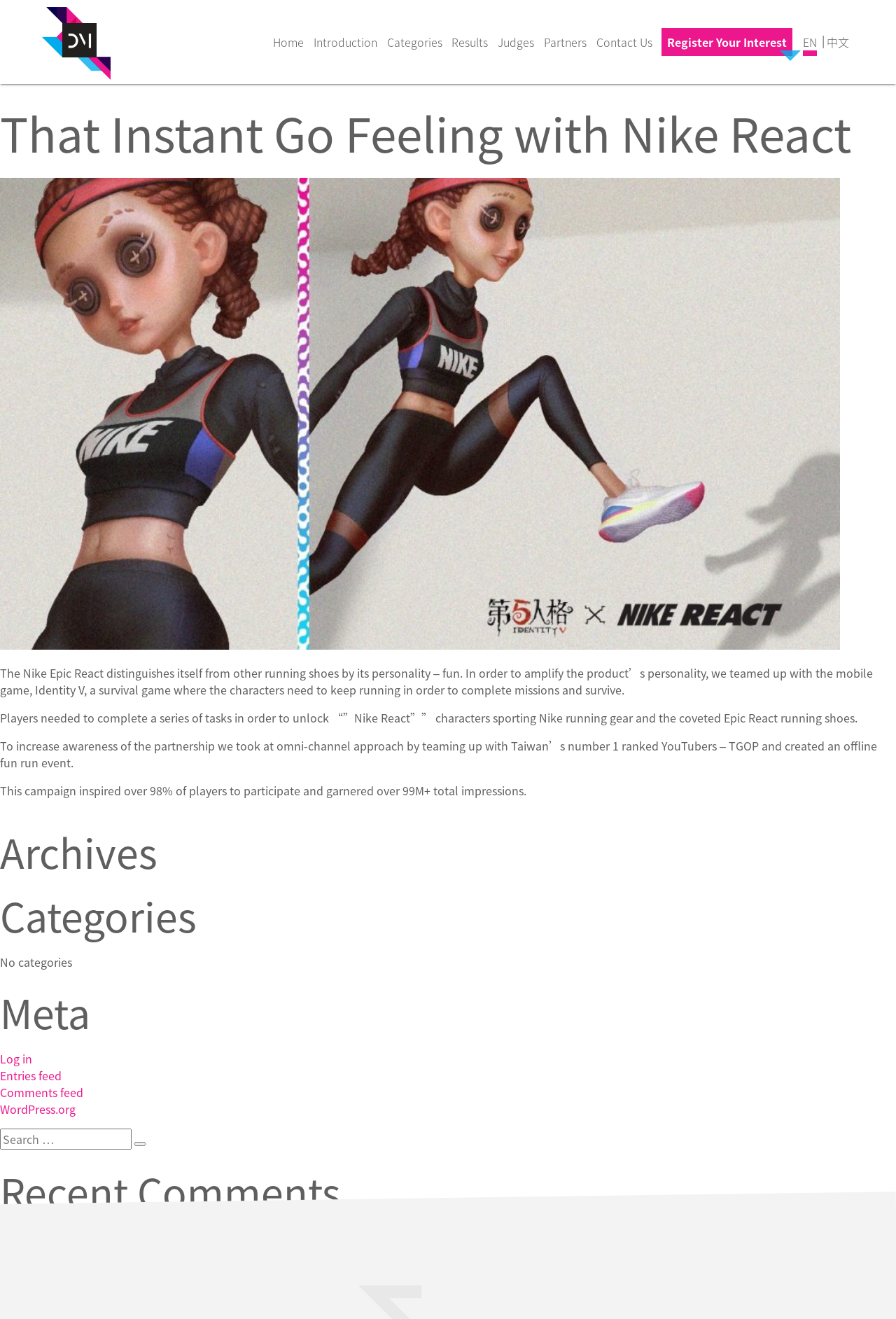What is the name of the running shoe mentioned?
Give a thorough and detailed response to the question.

The webpage mentions 'The Nike Epic React distinguishes itself from other running shoes by its personality – fun.' which indicates that the running shoe being referred to is the Nike Epic React.